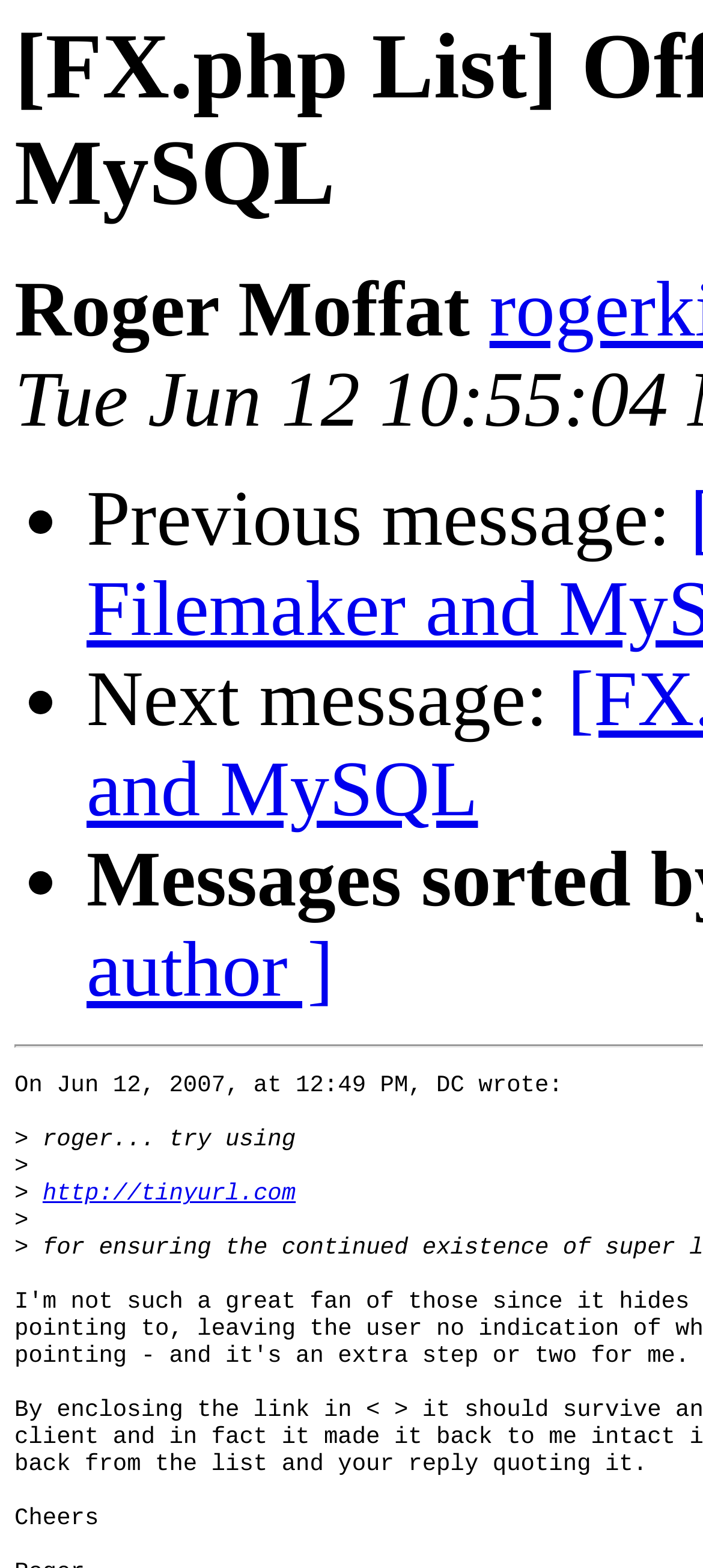Please provide a detailed answer to the question below based on the screenshot: 
What is the topic of the conversation?

The topic of the conversation can be inferred from the context of the webpage, which mentions Filemaker and MySQL in the meta description and has a conversation about using a URL in the context of these technologies.